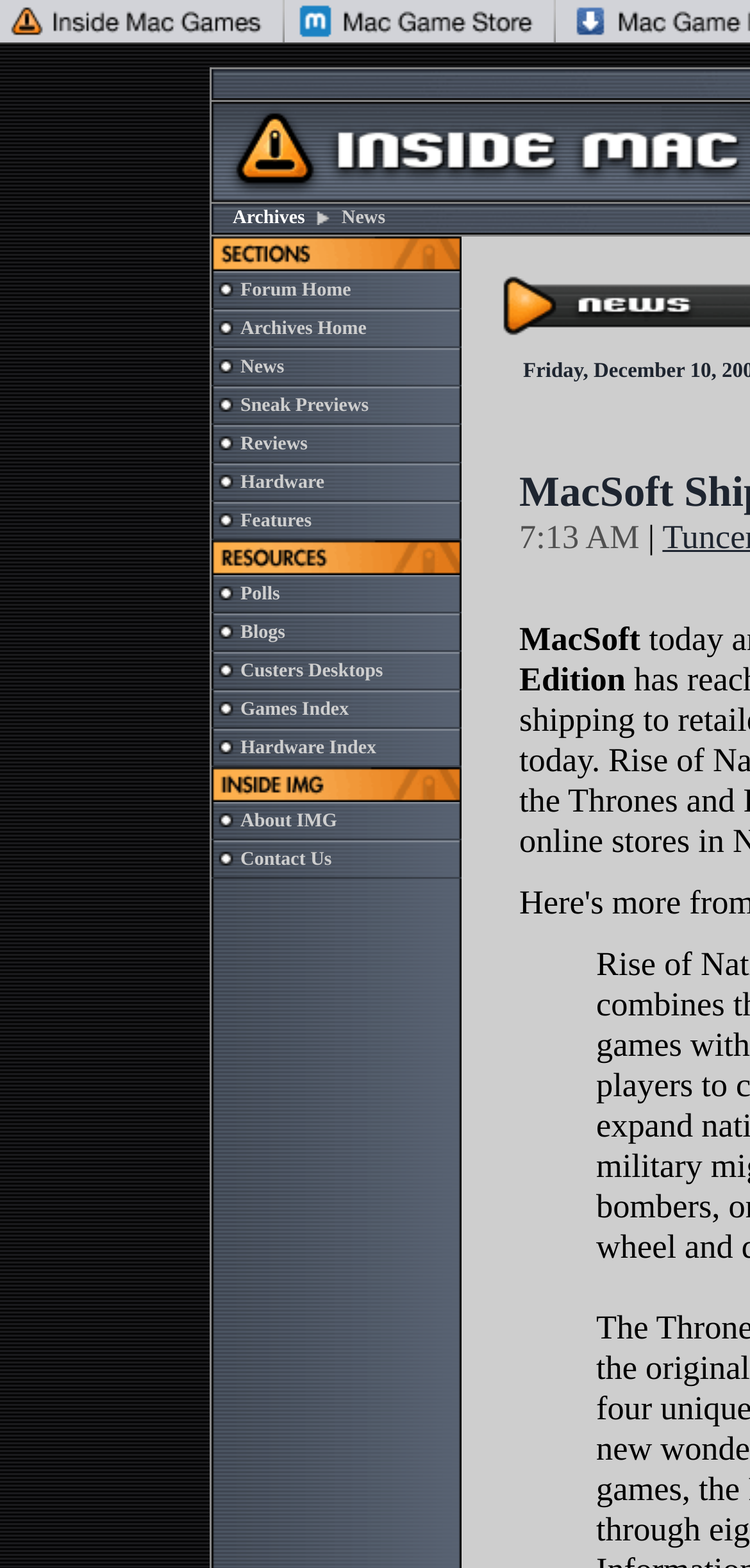Provide the bounding box coordinates of the HTML element described by the text: "News".

[0.321, 0.228, 0.379, 0.241]